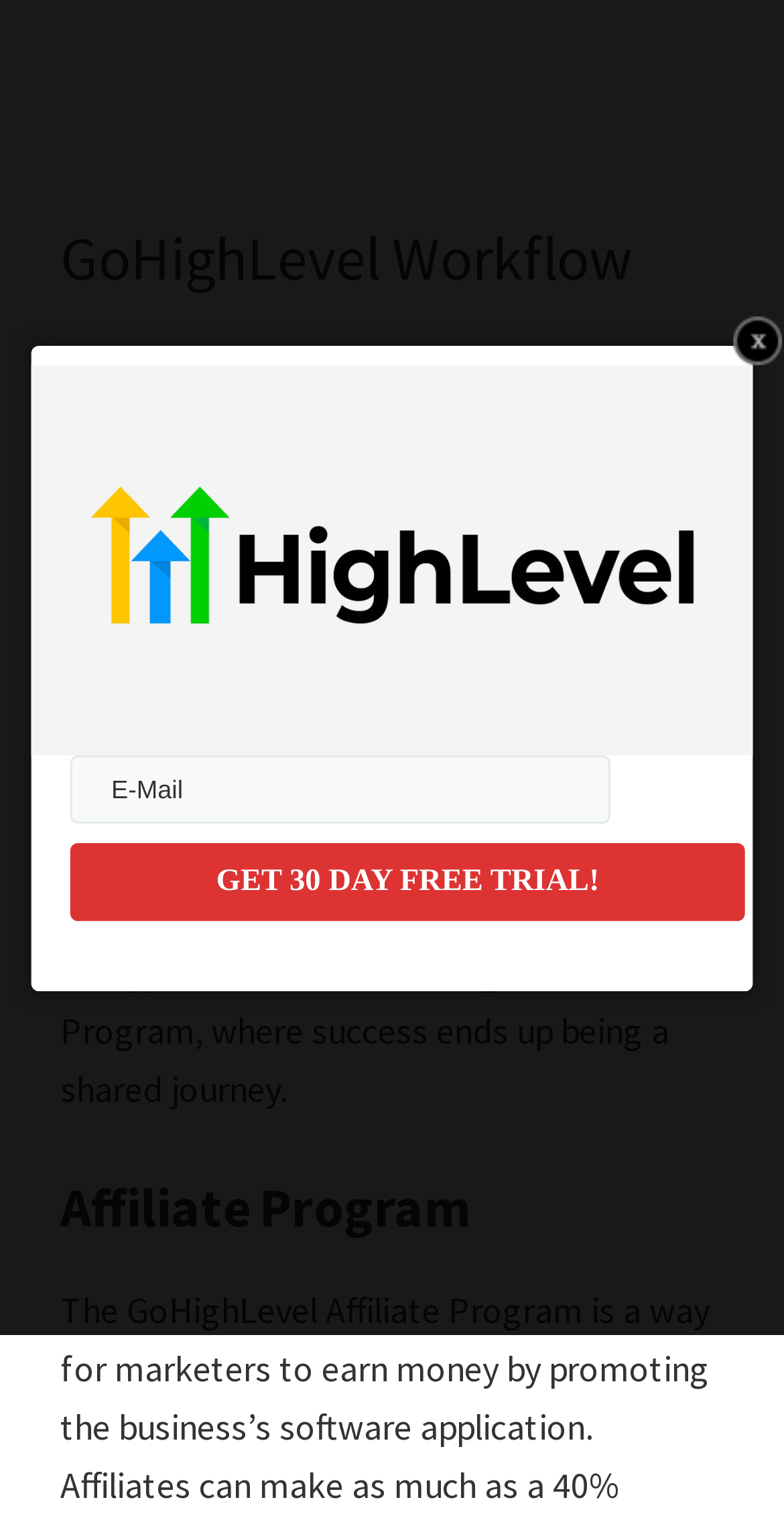What is the call-to-action?
Please describe in detail the information shown in the image to answer the question.

The prominent button on the webpage is labeled 'GET 30 DAY FREE TRIAL!', which is the call-to-action, encouraging users to try the system for free.